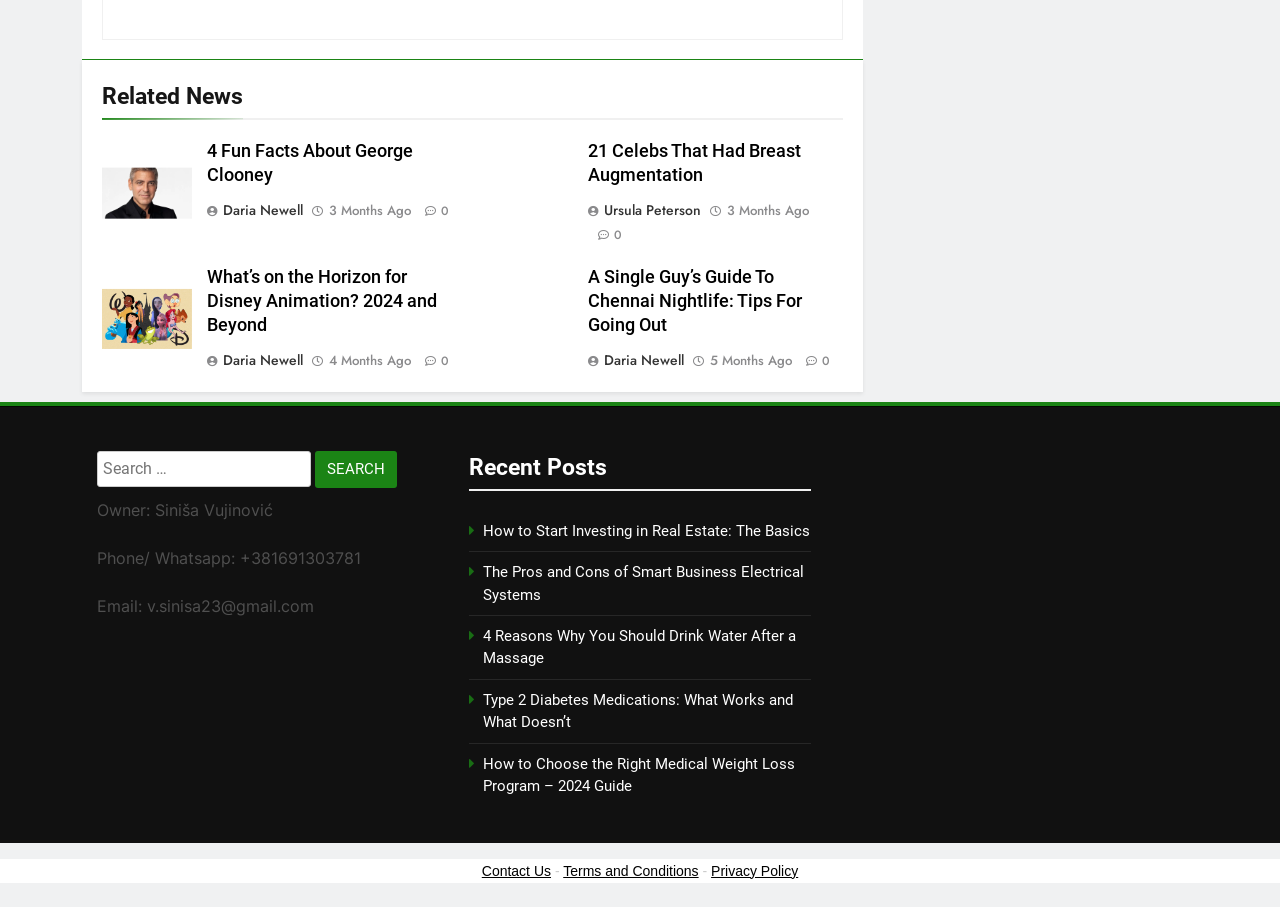Answer the question briefly using a single word or phrase: 
What is the title of the first article?

4 Fun Facts About George Clooney